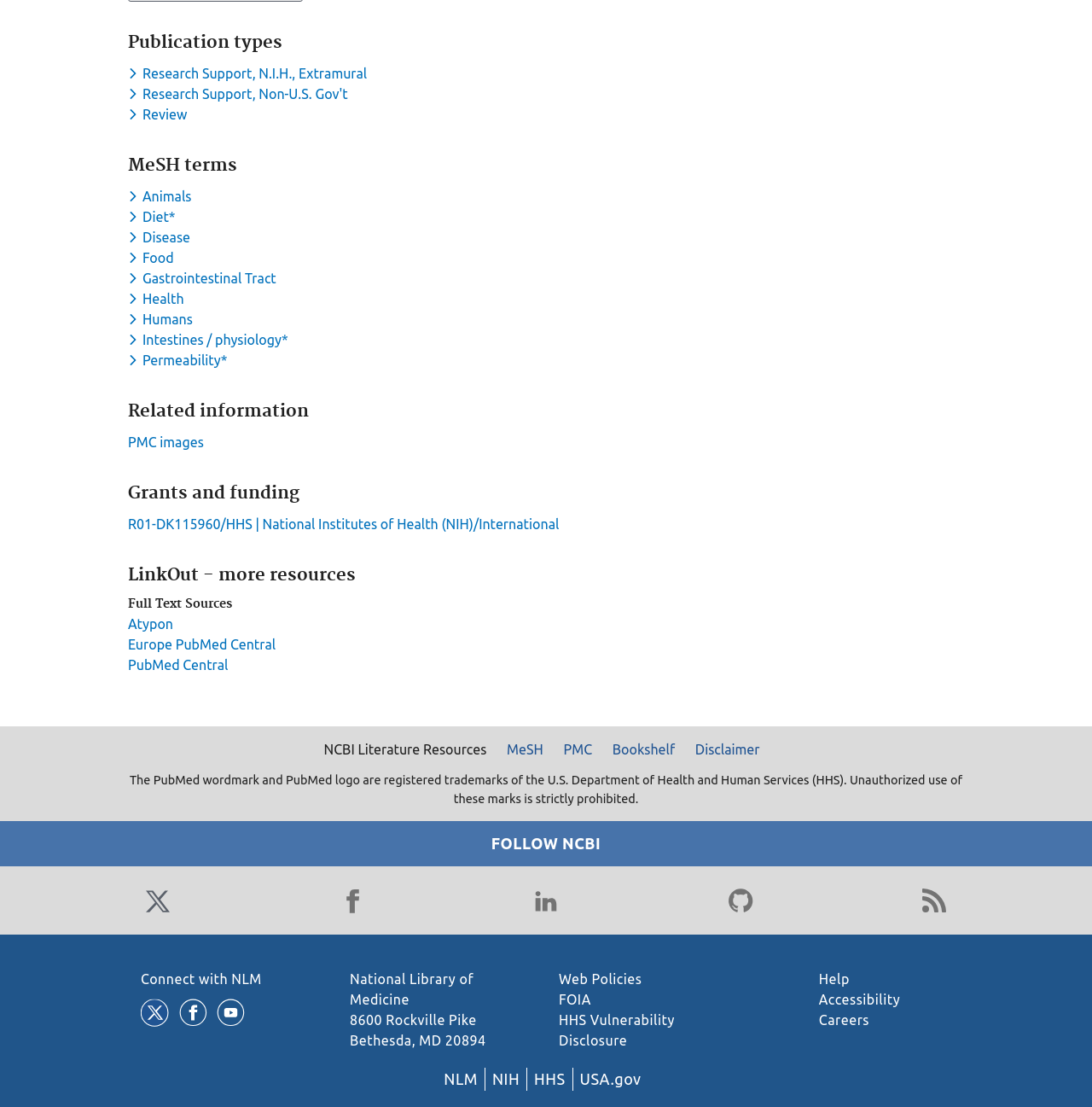Please answer the following question using a single word or phrase: 
What is the organization mentioned at the bottom of the page?

National Library of Medicine